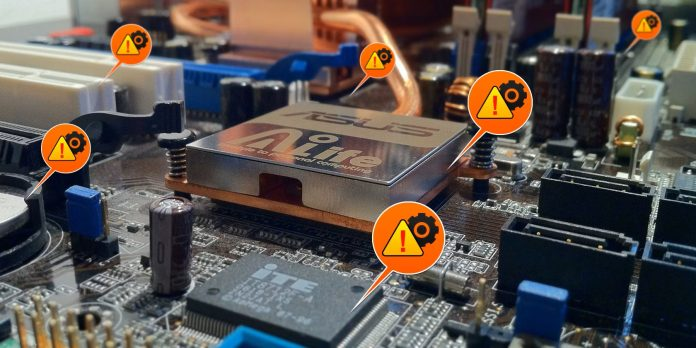What is the purpose of maintaining updated drivers?
Use the information from the screenshot to give a comprehensive response to the question.

According to the caption, maintaining updated drivers is important to ensure optimal performance and stability for the system, as outdated or problematic drivers can lead to malfunctions and decrease overall functionality.